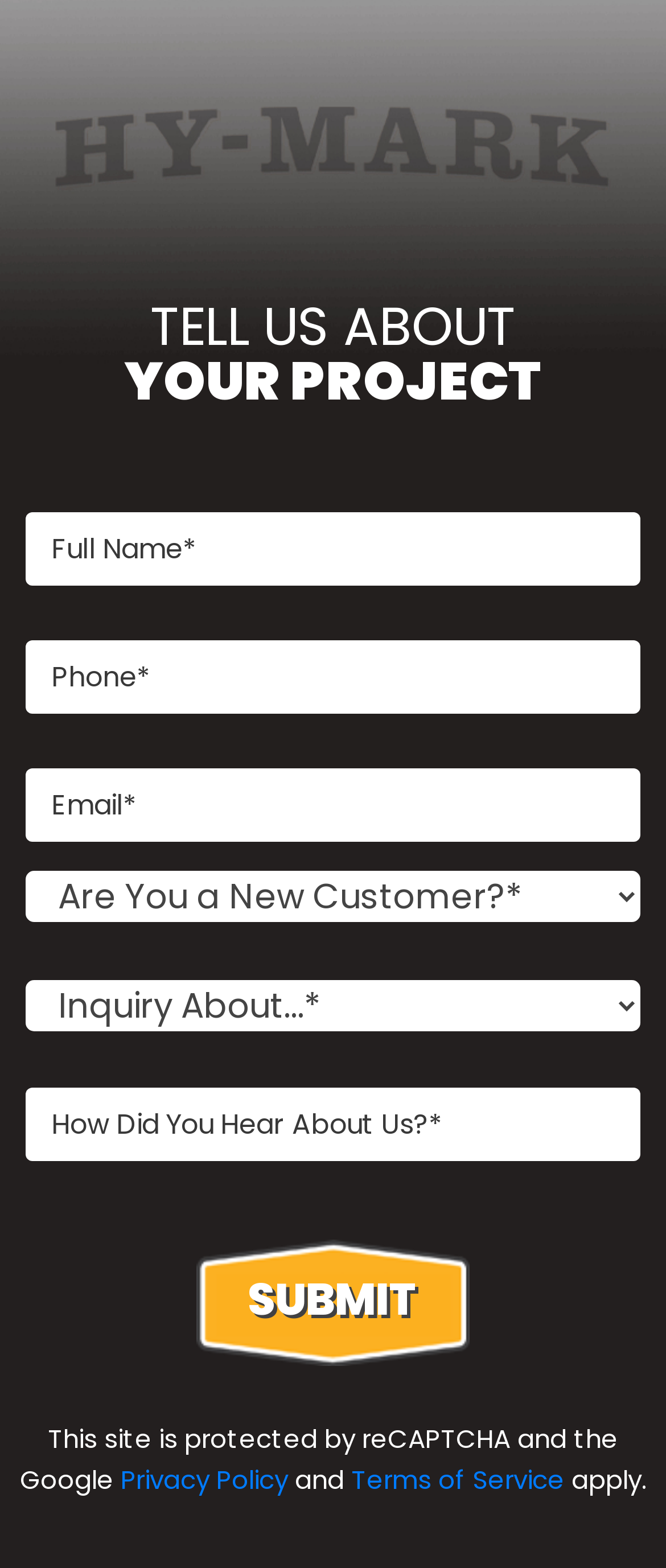Please provide the bounding box coordinates for the element that needs to be clicked to perform the following instruction: "Select an option". The coordinates should be given as four float numbers between 0 and 1, i.e., [left, top, right, bottom].

[0.038, 0.555, 0.962, 0.588]